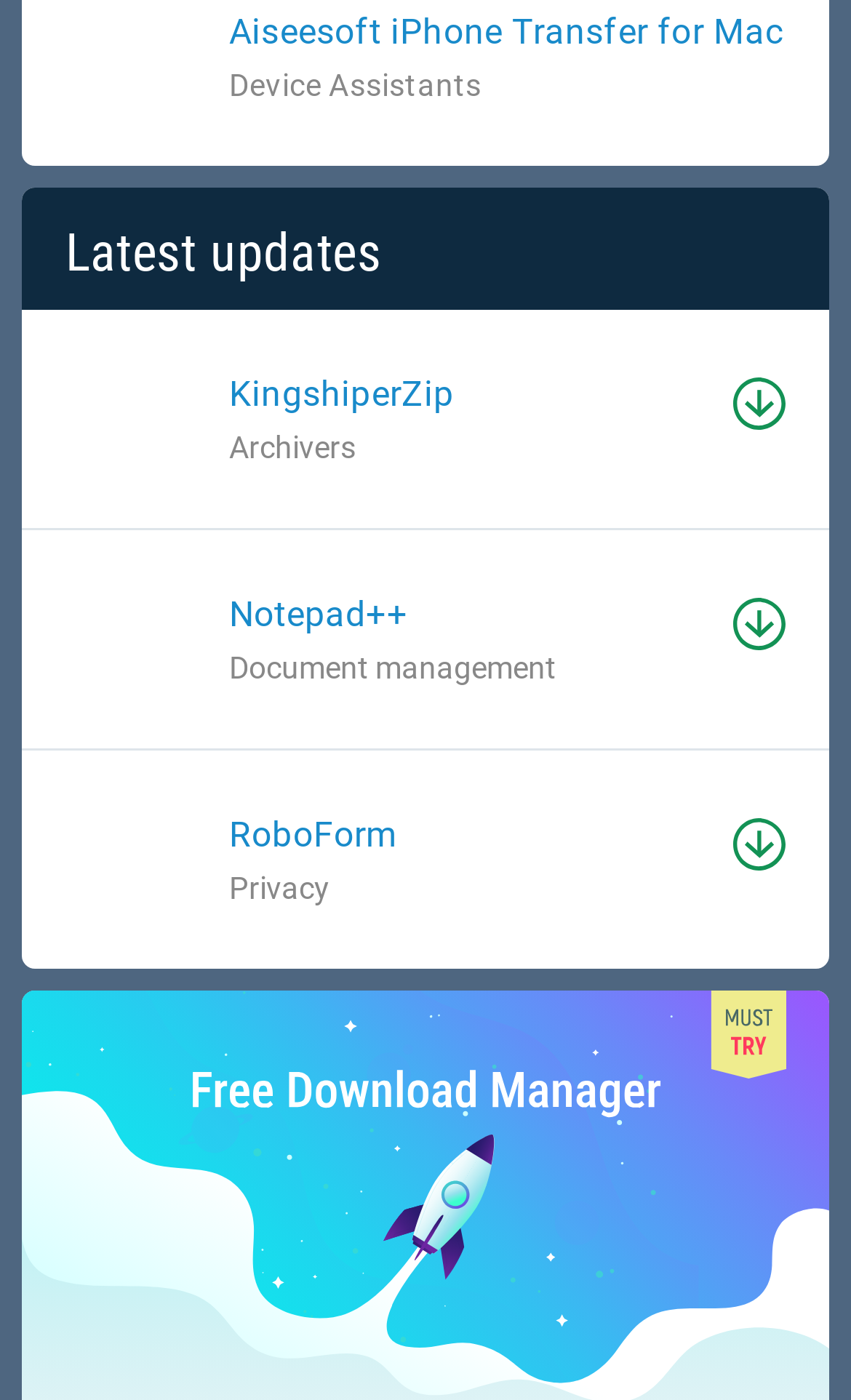Please identify the bounding box coordinates of the area that needs to be clicked to follow this instruction: "Download RoboForm".

[0.862, 0.584, 0.923, 0.622]